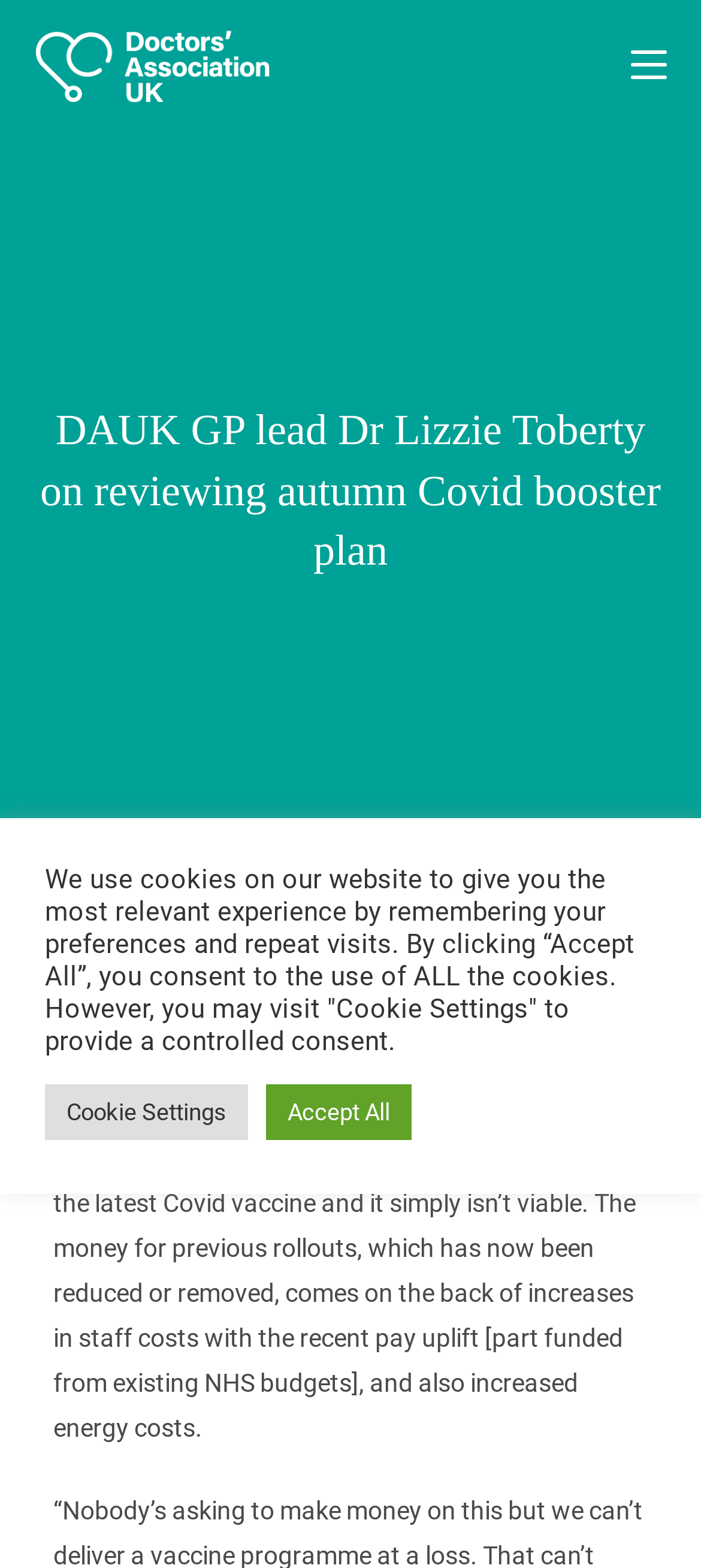Identify the bounding box of the UI element that matches this description: "Cookie Settings".

[0.064, 0.692, 0.354, 0.727]